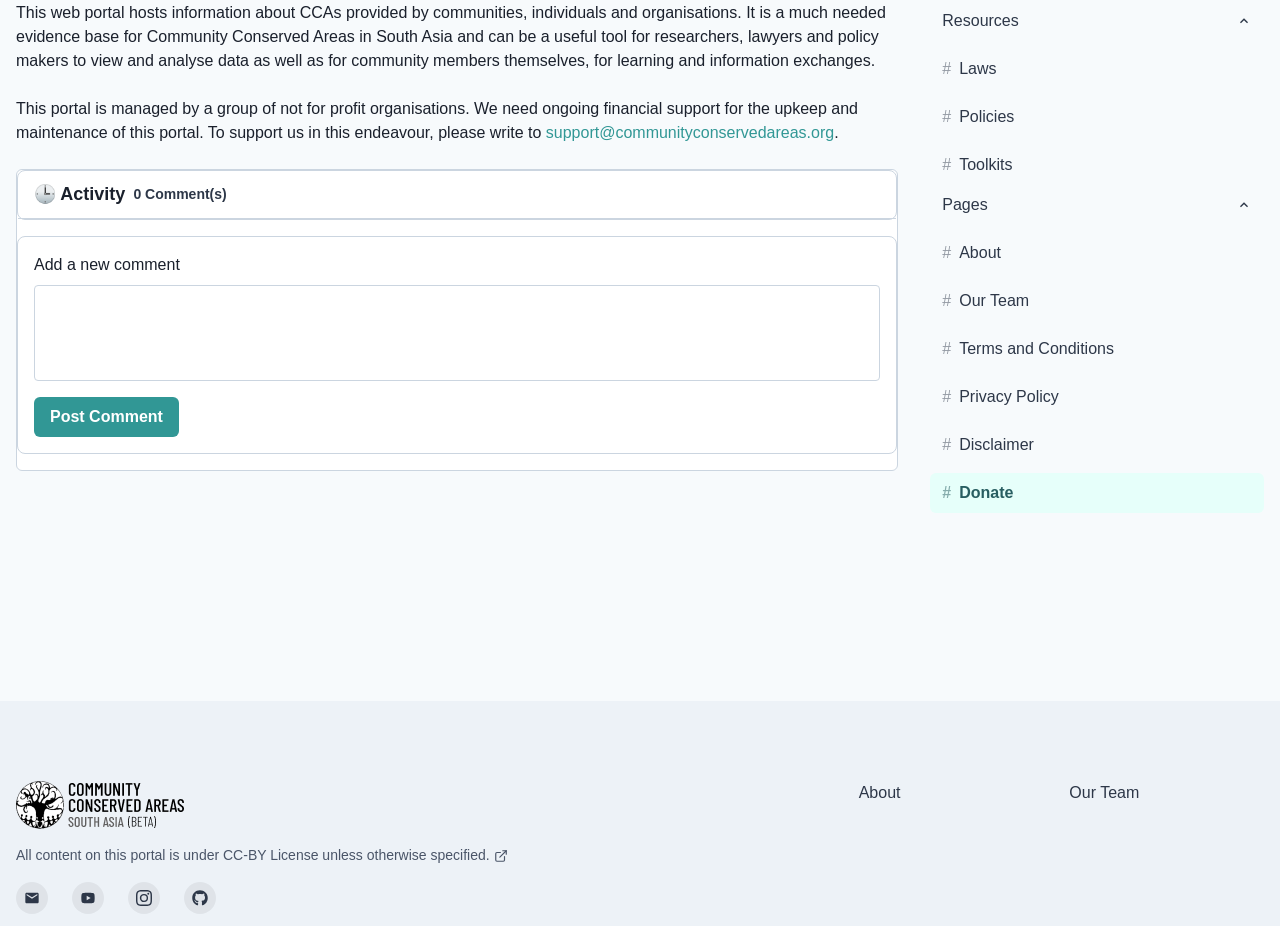Using the description "#Donate", predict the bounding box of the relevant HTML element.

[0.727, 0.511, 0.988, 0.554]